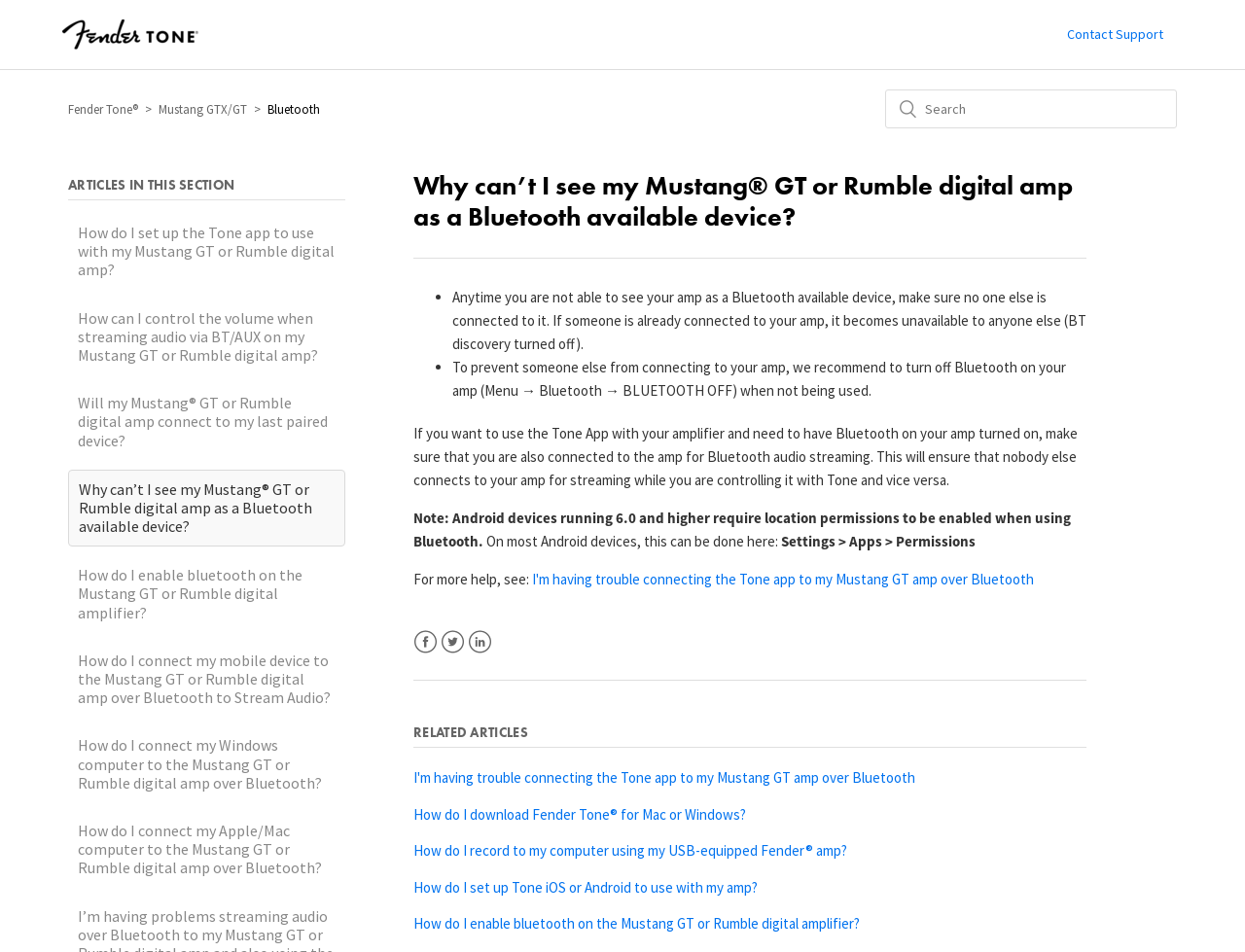Highlight the bounding box coordinates of the region I should click on to meet the following instruction: "Read article about setting up the Tone app".

[0.055, 0.225, 0.277, 0.304]